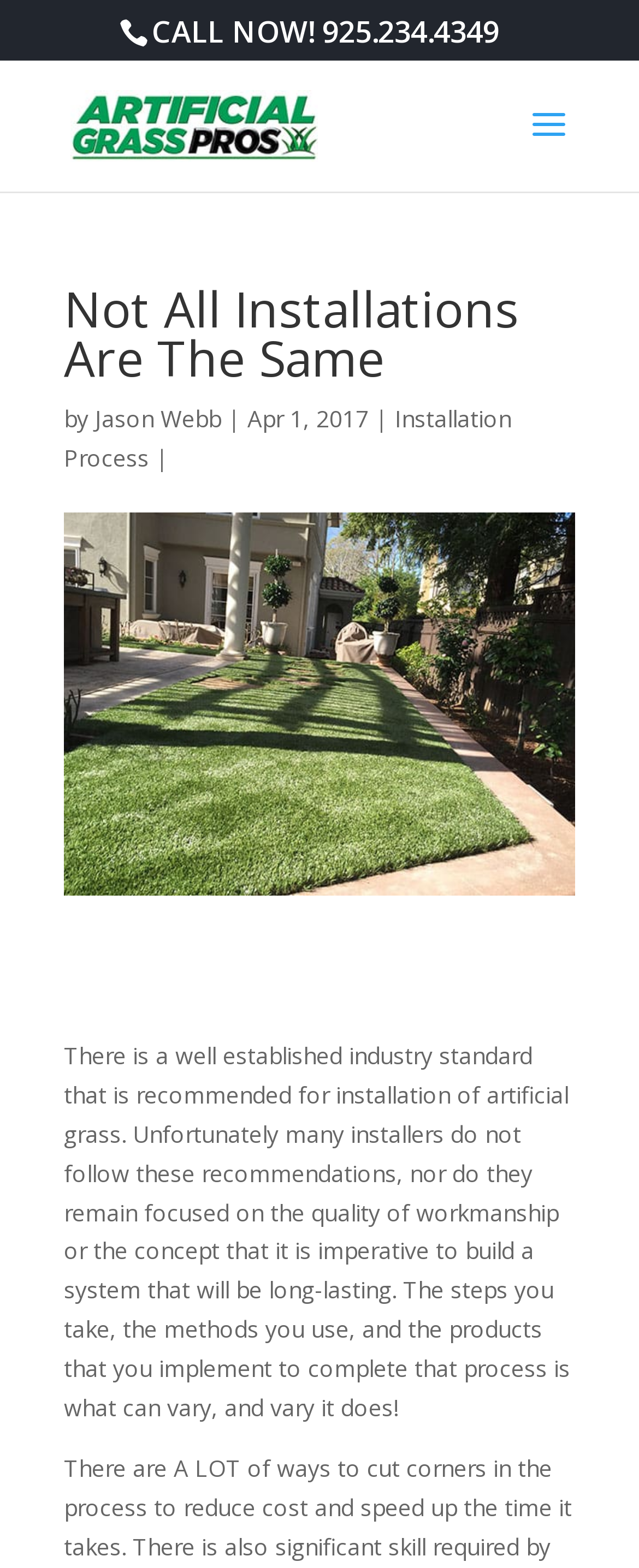Respond to the question with just a single word or phrase: 
What is the topic of the article?

Installation Process